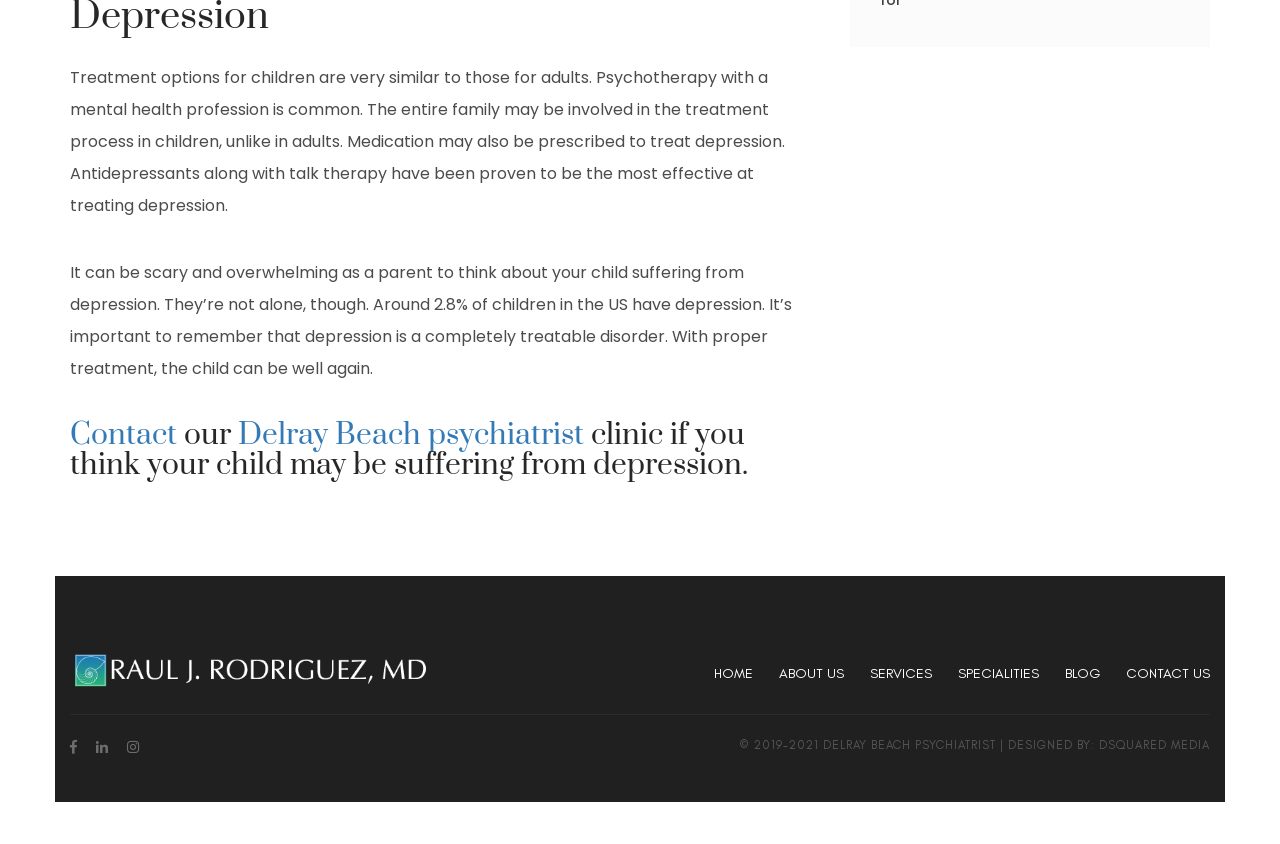What is the profession of Dr. Raul J. Rodriguez?
Please utilize the information in the image to give a detailed response to the question.

The image element with the text 'Dr. Raul J. Rodriguez' is likely a profile picture or a photo of the doctor, and the link 'Delray Beach psychiatrist' suggests that Dr. Raul J. Rodriguez is a psychiatrist.